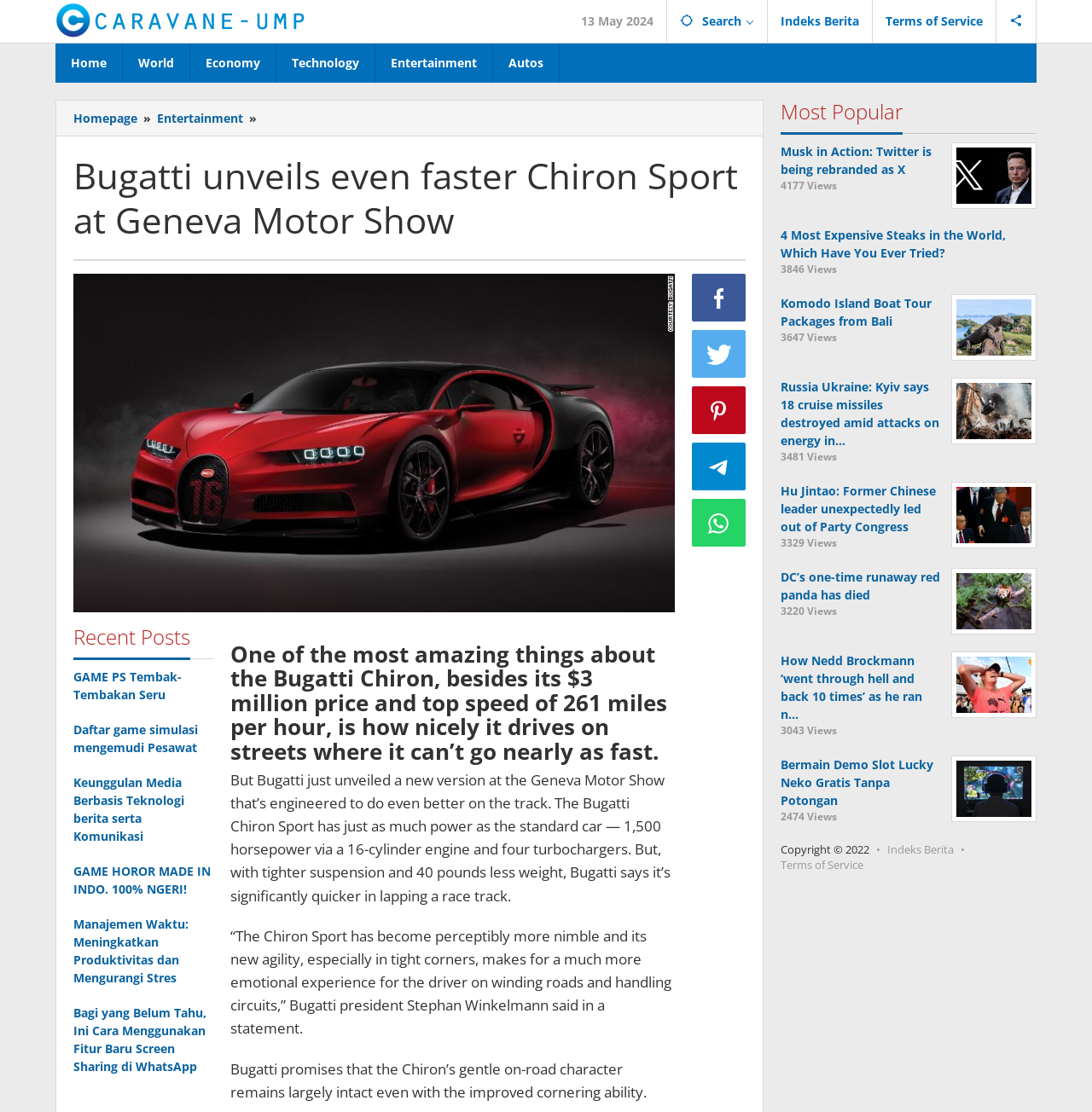What is the top speed of the Bugatti Chiron?
Carefully analyze the image and provide a detailed answer to the question.

The answer can be found in the article's content, where it is mentioned that 'One of the most amazing things about the Bugatti Chiron, besides its $3 million price and top speed of 261 miles per hour, is how nicely it drives on streets where it can’t go nearly as fast.'